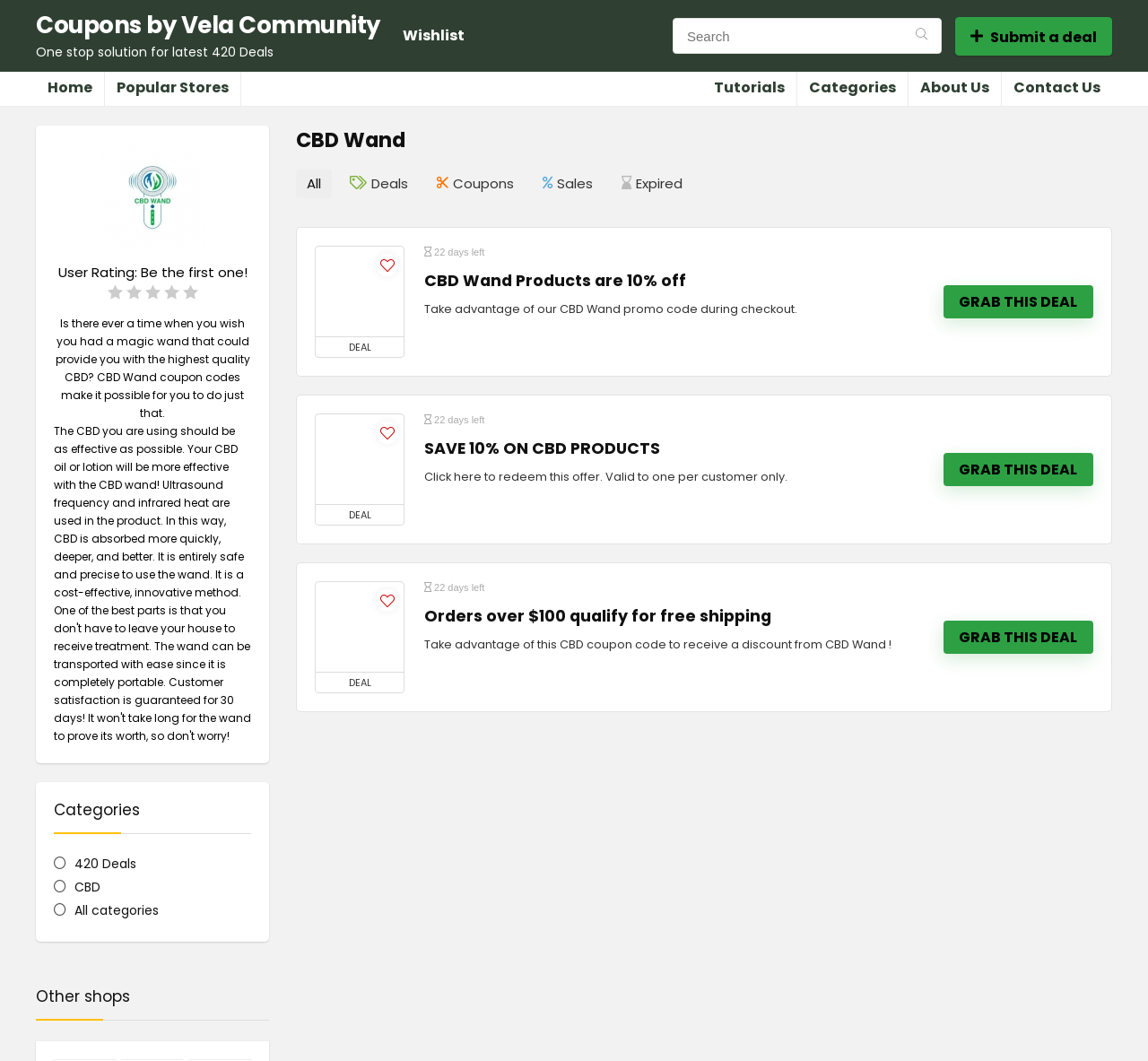Using the given element description, provide the bounding box coordinates (top-left x, top-left y, bottom-right x, bottom-right y) for the corresponding UI element in the screenshot: Grab this Deal

[0.822, 0.585, 0.952, 0.617]